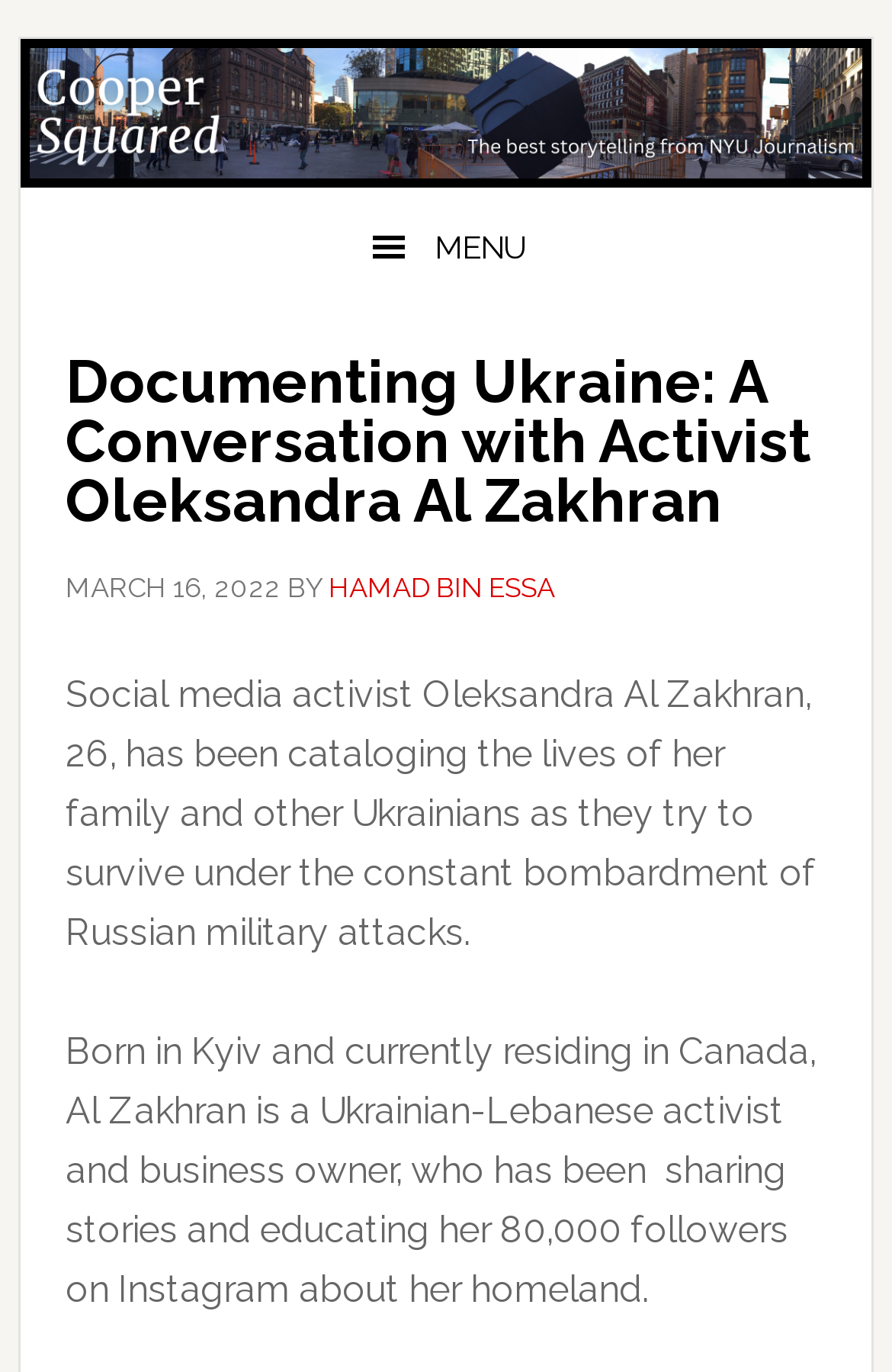Please determine the primary heading and provide its text.

Documenting Ukraine: A Conversation with Activist Oleksandra Al Zakhran